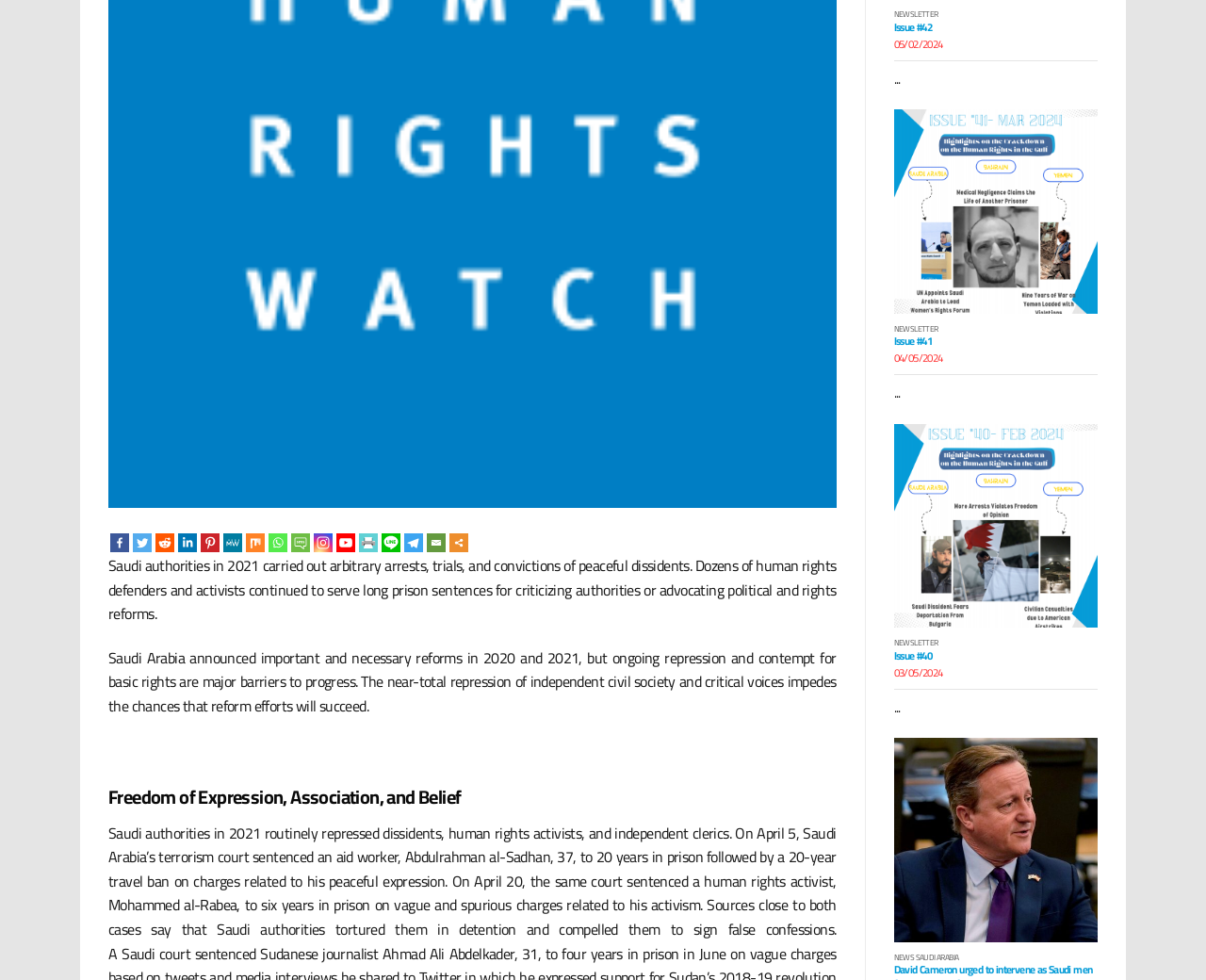Locate the bounding box coordinates of the UI element described by: "parent_node: 13". The bounding box coordinates should consist of four float numbers between 0 and 1, i.e., [left, top, right, bottom].

[0.09, 0.131, 0.693, 0.159]